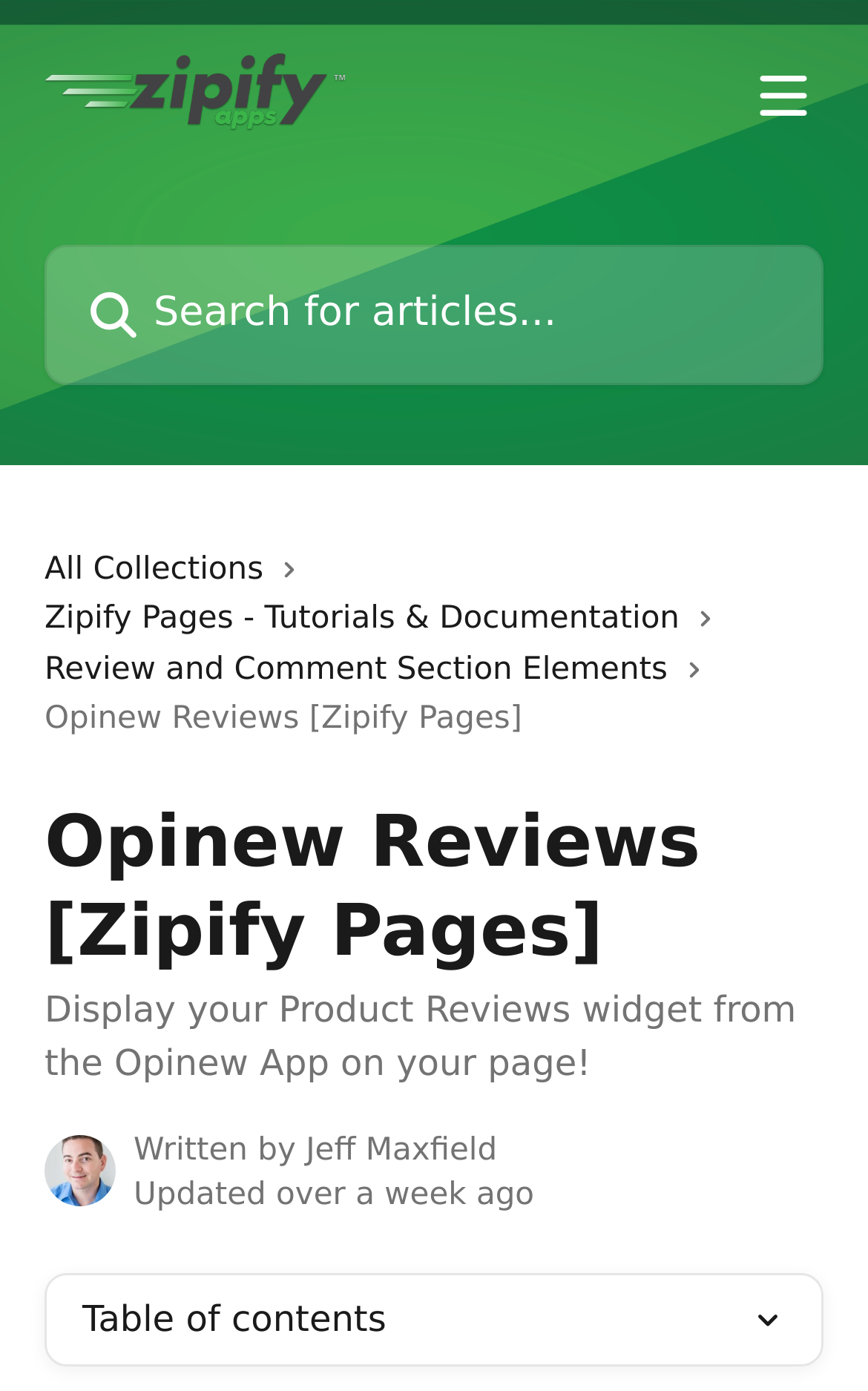Identify the first-level heading on the webpage and generate its text content.

Opinew Product Reviews App UGC